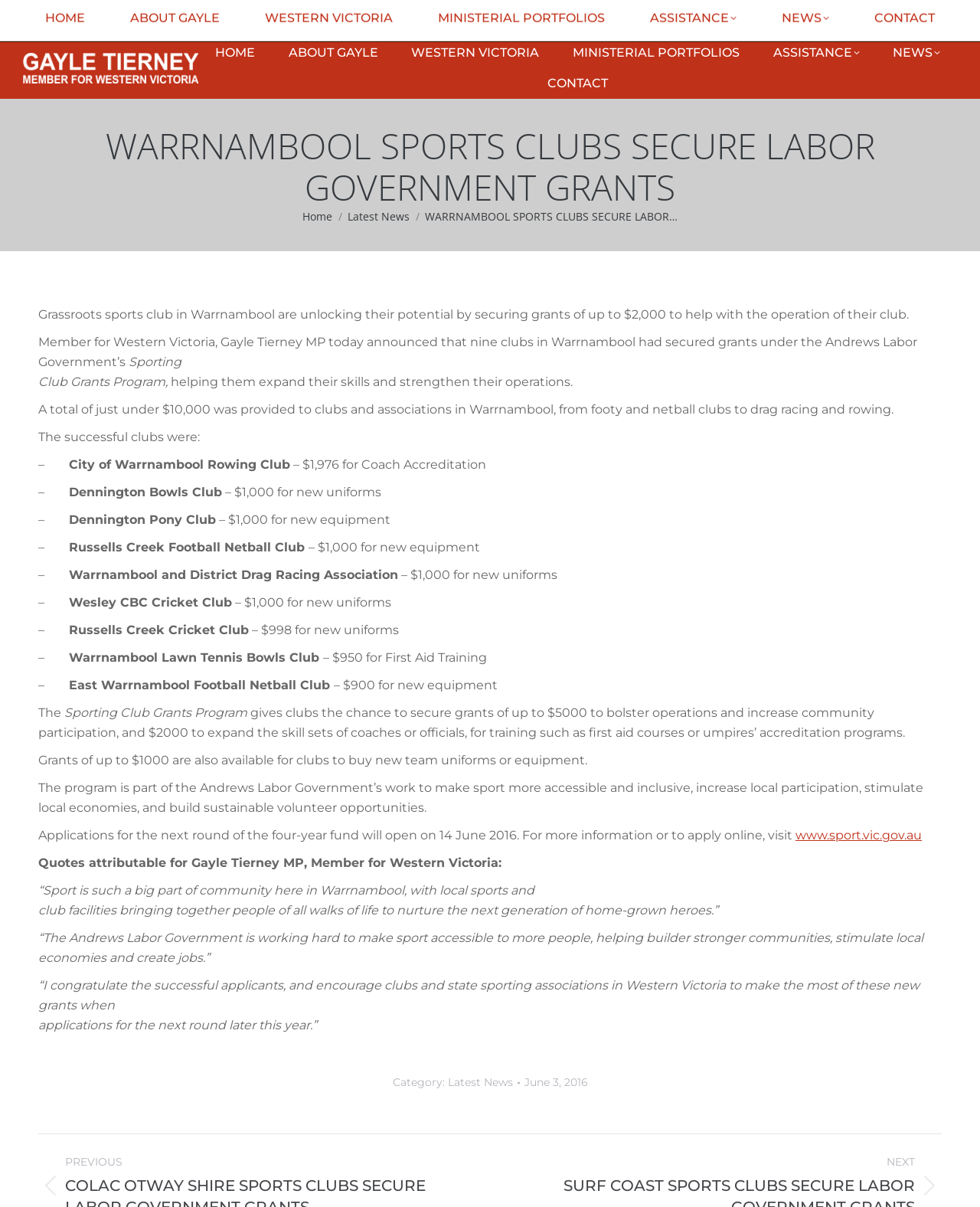Please analyze the image and provide a thorough answer to the question:
What is the name of the program that provides grants to clubs to buy new team uniforms or equipment?

The answer can be found in the text 'Grants of up to $1000 are also available for clubs to buy new team uniforms or equipment through the Sporting Club Grants Program' with bounding box coordinates [0.039, 0.624, 0.599, 0.636].